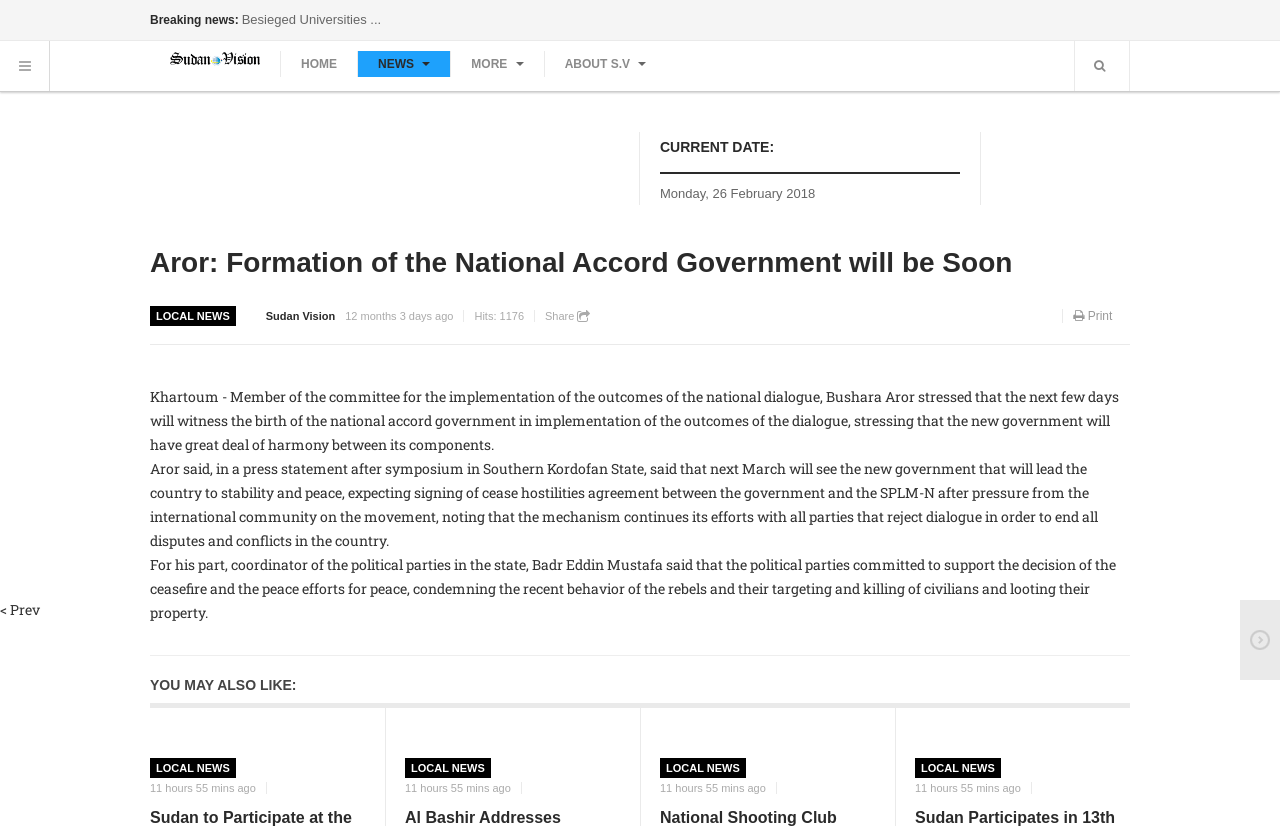Could you find the bounding box coordinates of the clickable area to complete this instruction: "Read about the Masters and how to watch it in Canada"?

None